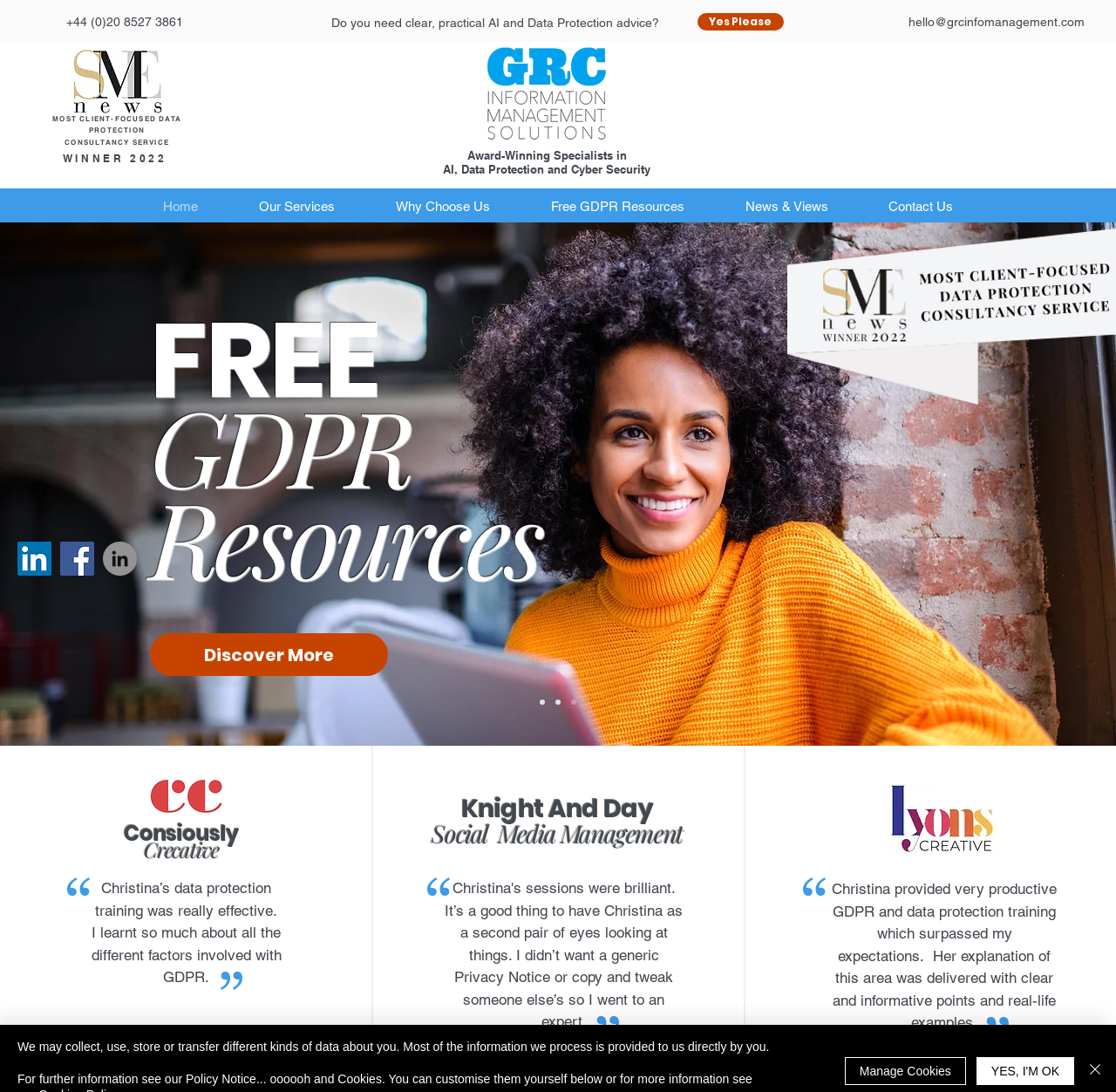Given the element description "hello@grcinfomanagement.com" in the screenshot, predict the bounding box coordinates of that UI element.

[0.814, 0.014, 0.972, 0.026]